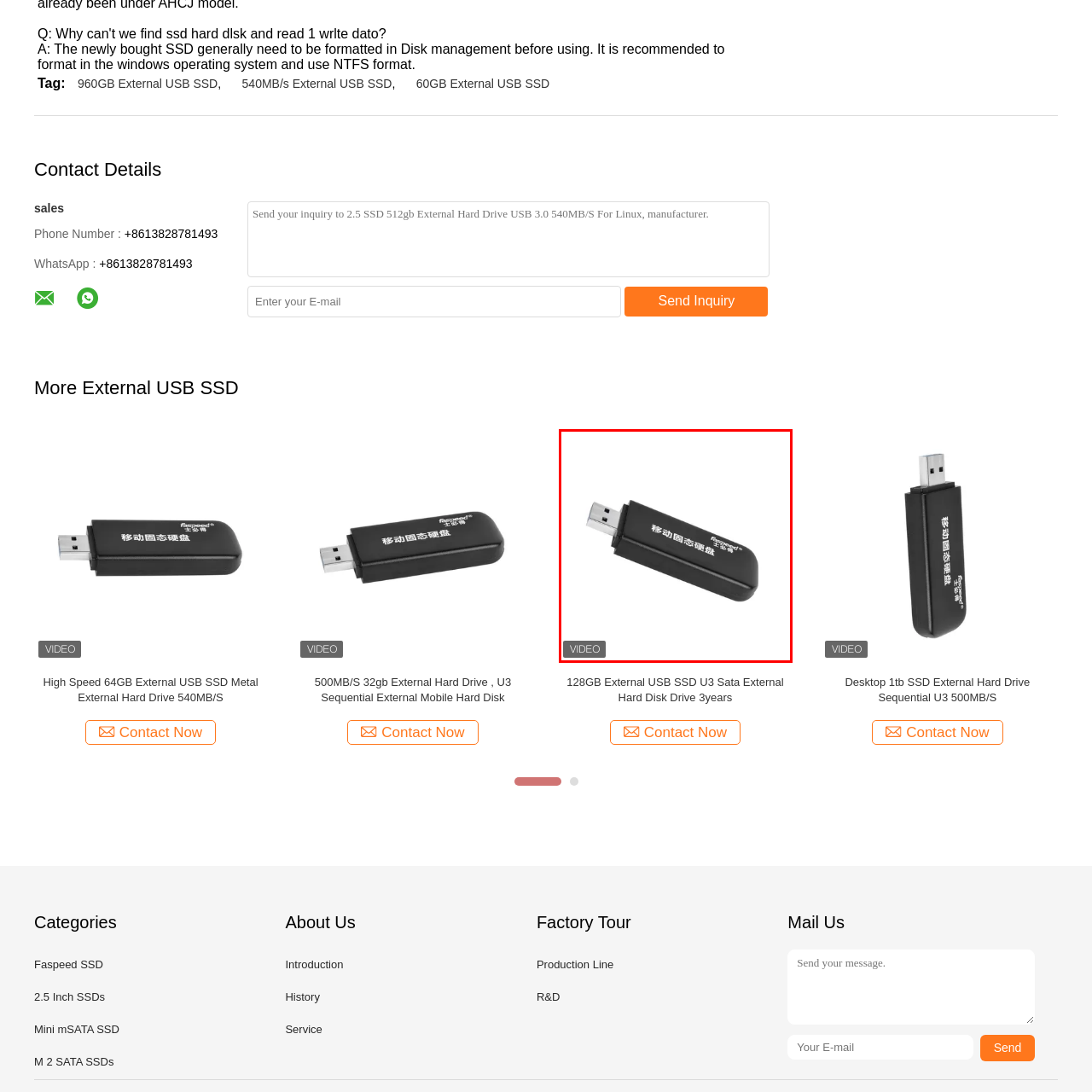Focus on the image confined within the red boundary and provide a single word or phrase in response to the question:
What is the primary purpose of this device?

Data storage